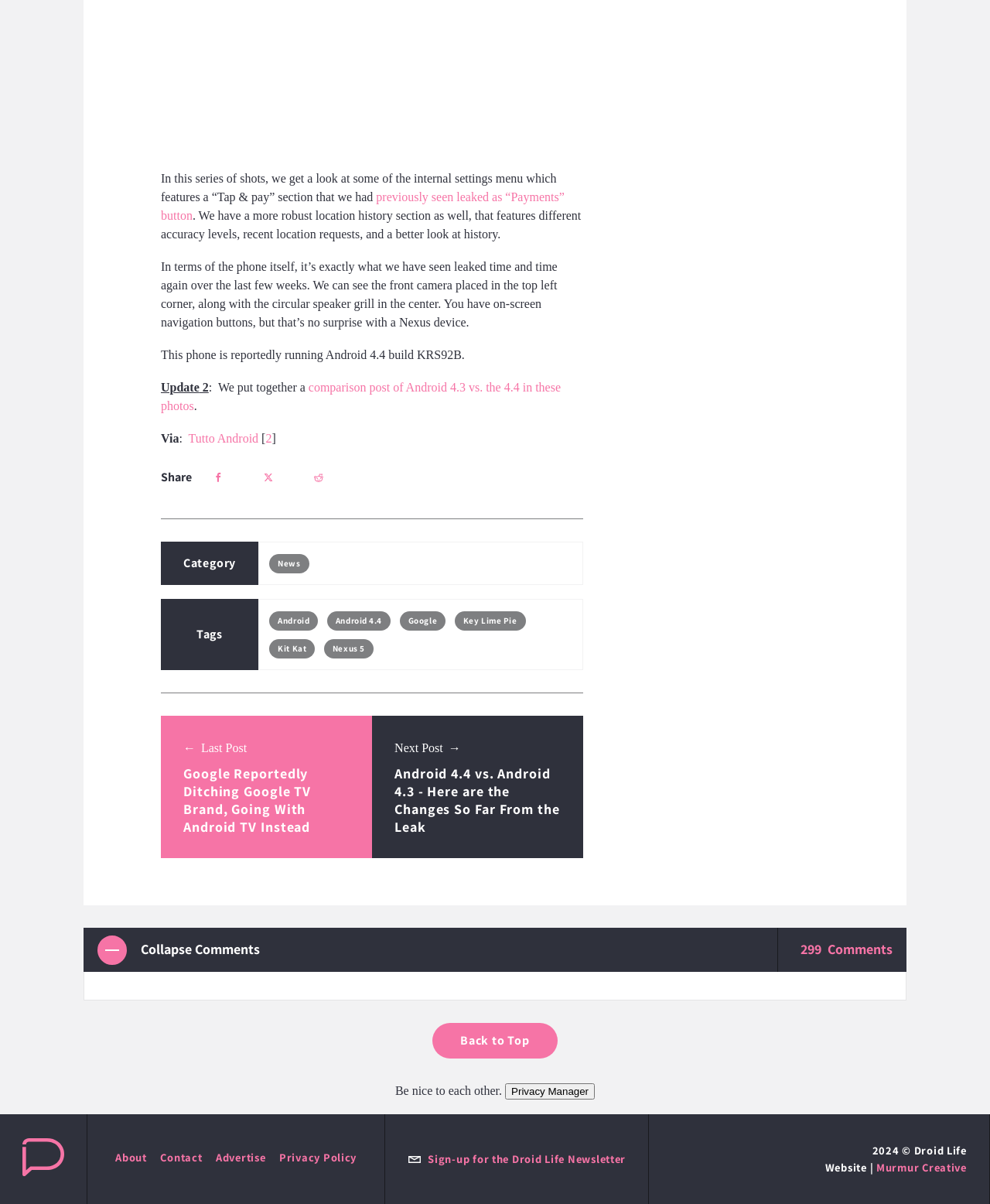What is the position of the front camera on the phone?
Provide a detailed answer to the question using information from the image.

The article describes the phone's design, stating that the front camera is placed in the top left corner, along with the circular speaker grill in the center.